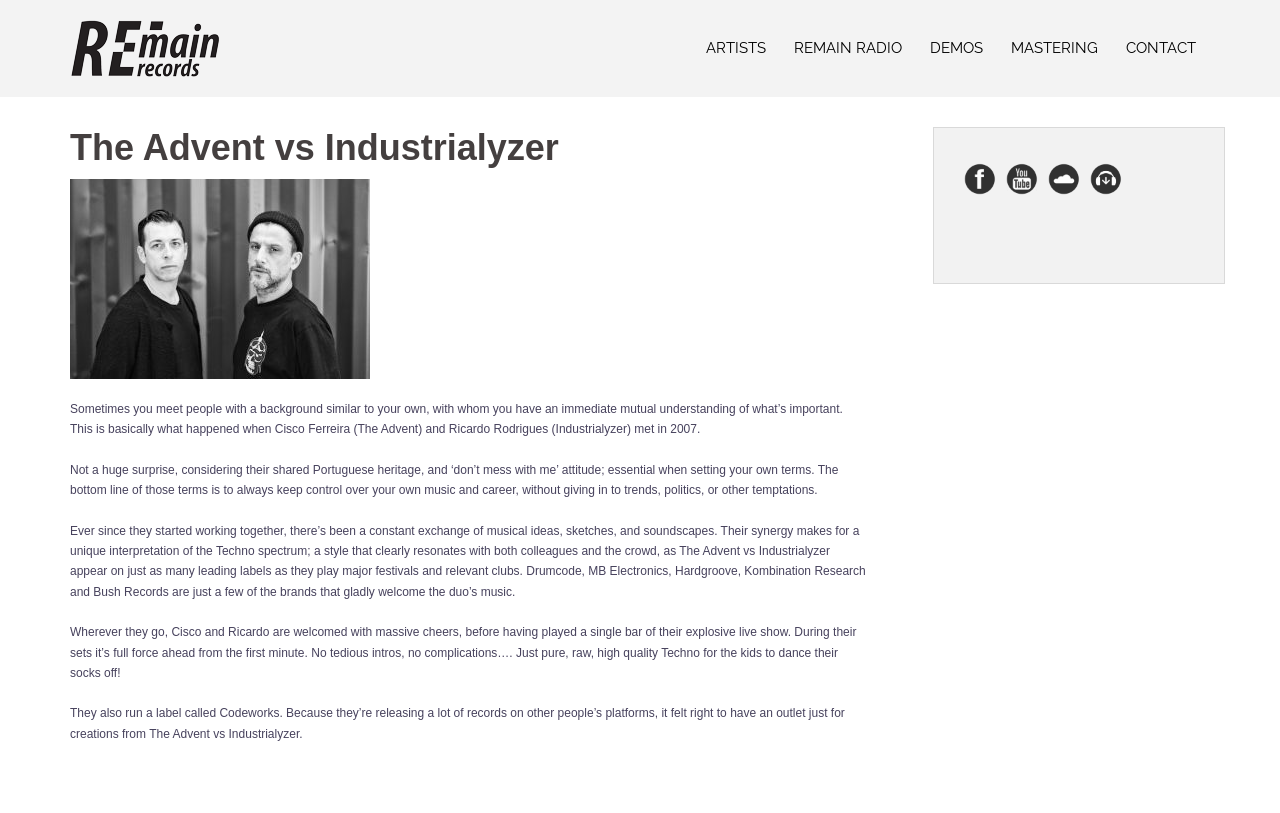Give a short answer to this question using one word or a phrase:
What is the name of the record label mentioned?

REmain Records